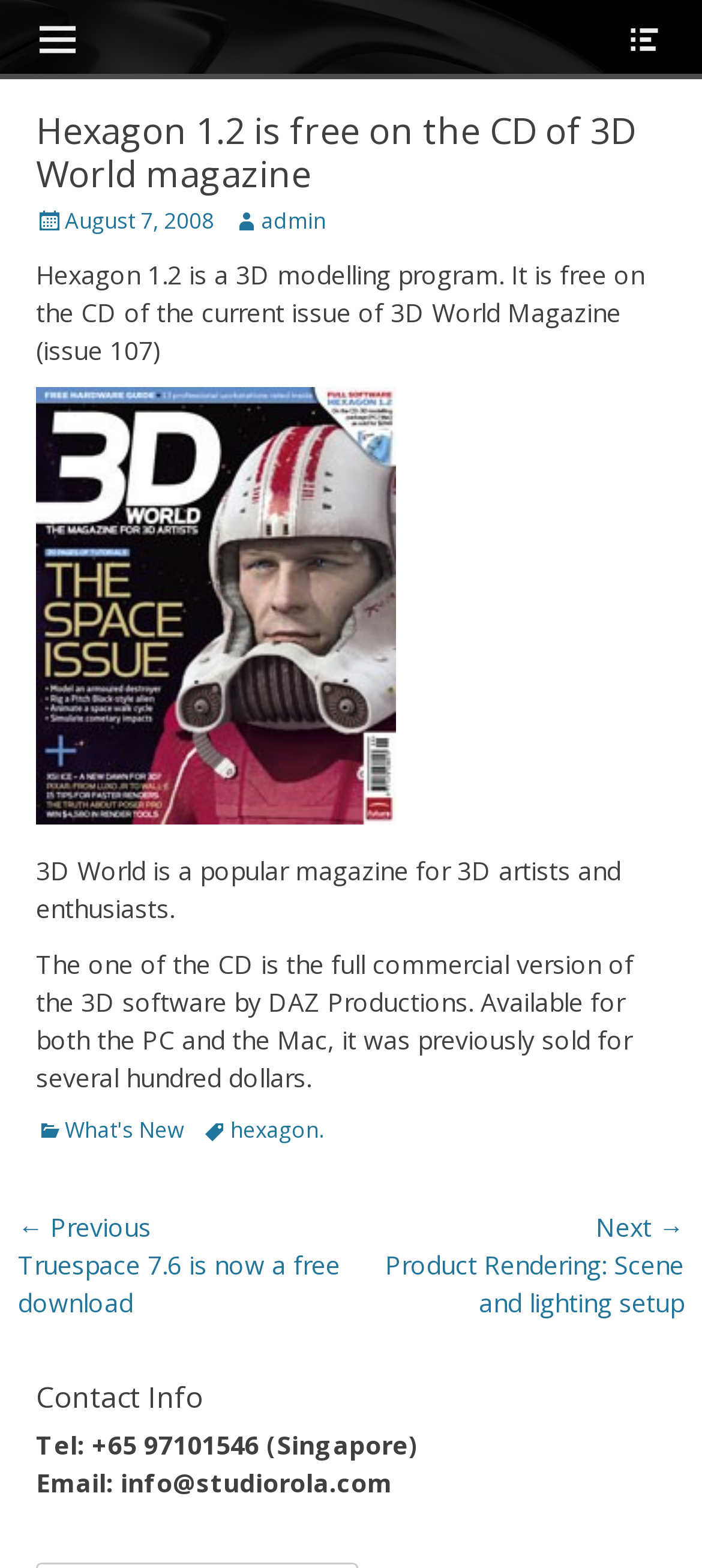Answer the question below with a single word or a brief phrase: 
What is the name of the 3D modeling program?

Hexagon 1.2